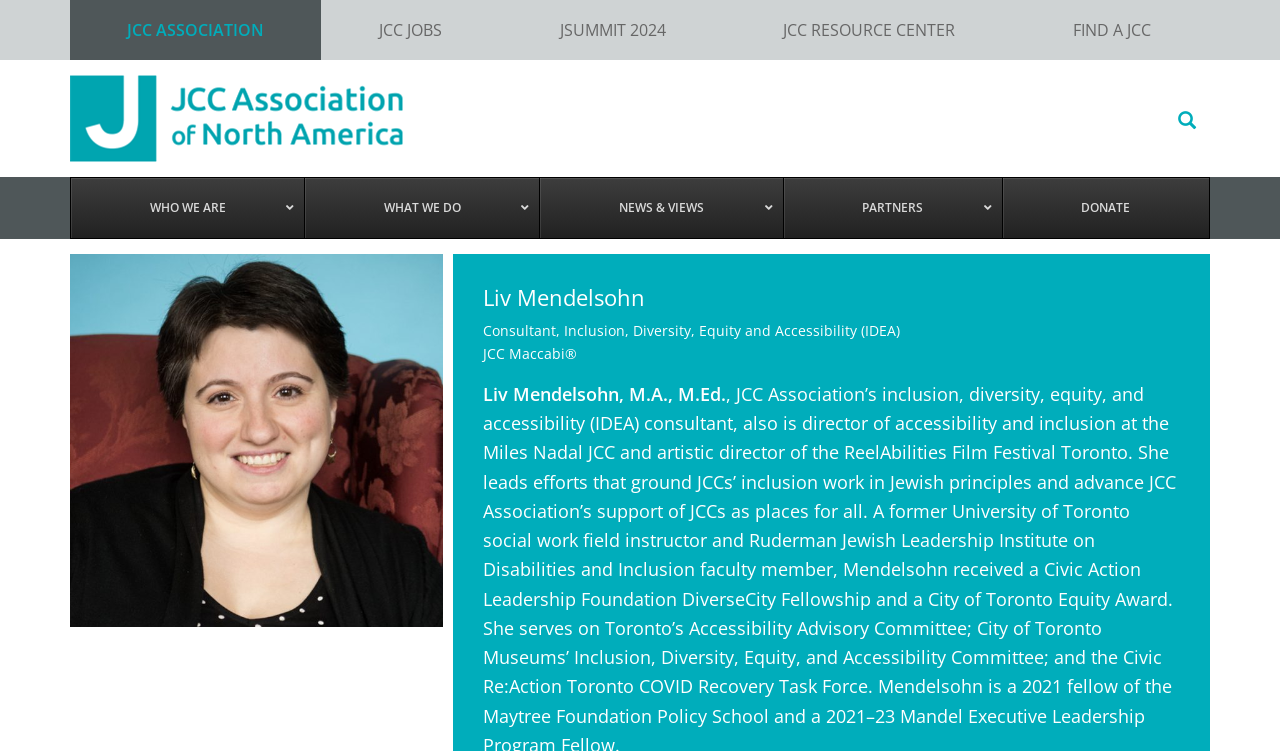Give a detailed overview of the webpage's appearance and contents.

The webpage is about Liv Mendelsohn, a consultant for inclusion, diversity, equity, and accessibility (IDEA) at the JCC Association. At the top of the page, there are six links: "JCC ASSOCIATION", "JCC JOBS", "JSUMMIT 2024", "JCC RESOURCE CENTER", "FIND A JCC", and three "Skip to" links. Below these links, there is a logo or title "JCC Association of North America". 

To the right of the logo, there is a search bar with a button to clear the search field, a search box, and a search button. Below the search bar, there are five main navigation links: "WHO WE ARE", "WHAT WE DO", "NEWS & VIEWS", "PARTNERS", and "DONATE". 

The main content of the page is about Liv Mendelsohn, with a heading displaying her name. Below the heading, there are three paragraphs of text describing her roles, including her work as a consultant for IDEA and her position at the Miles Nadal JCC.